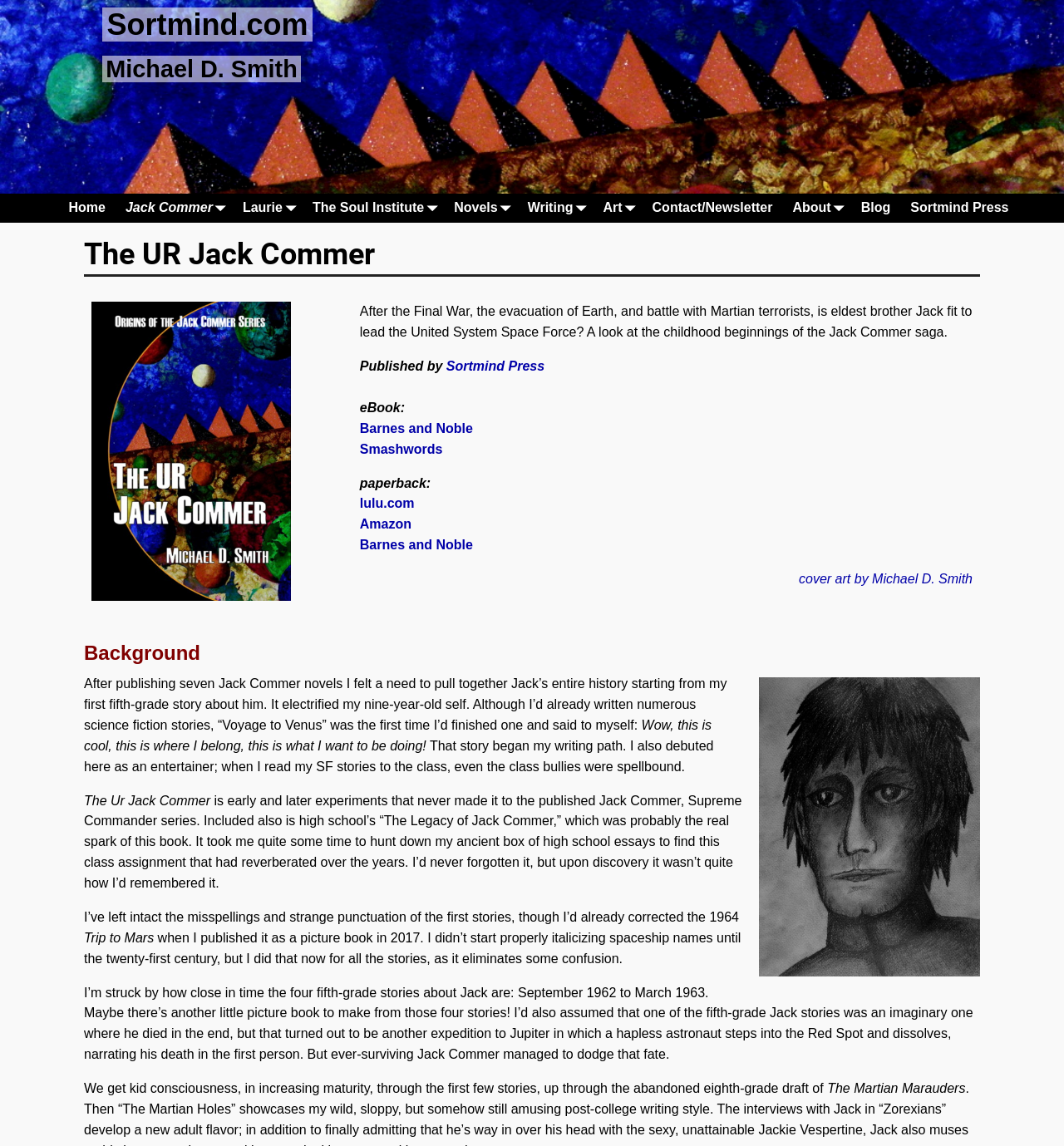Please identify the bounding box coordinates of the element that needs to be clicked to execute the following command: "Visit Sortmind.com homepage". Provide the bounding box using four float numbers between 0 and 1, formatted as [left, top, right, bottom].

[0.096, 0.007, 0.294, 0.036]